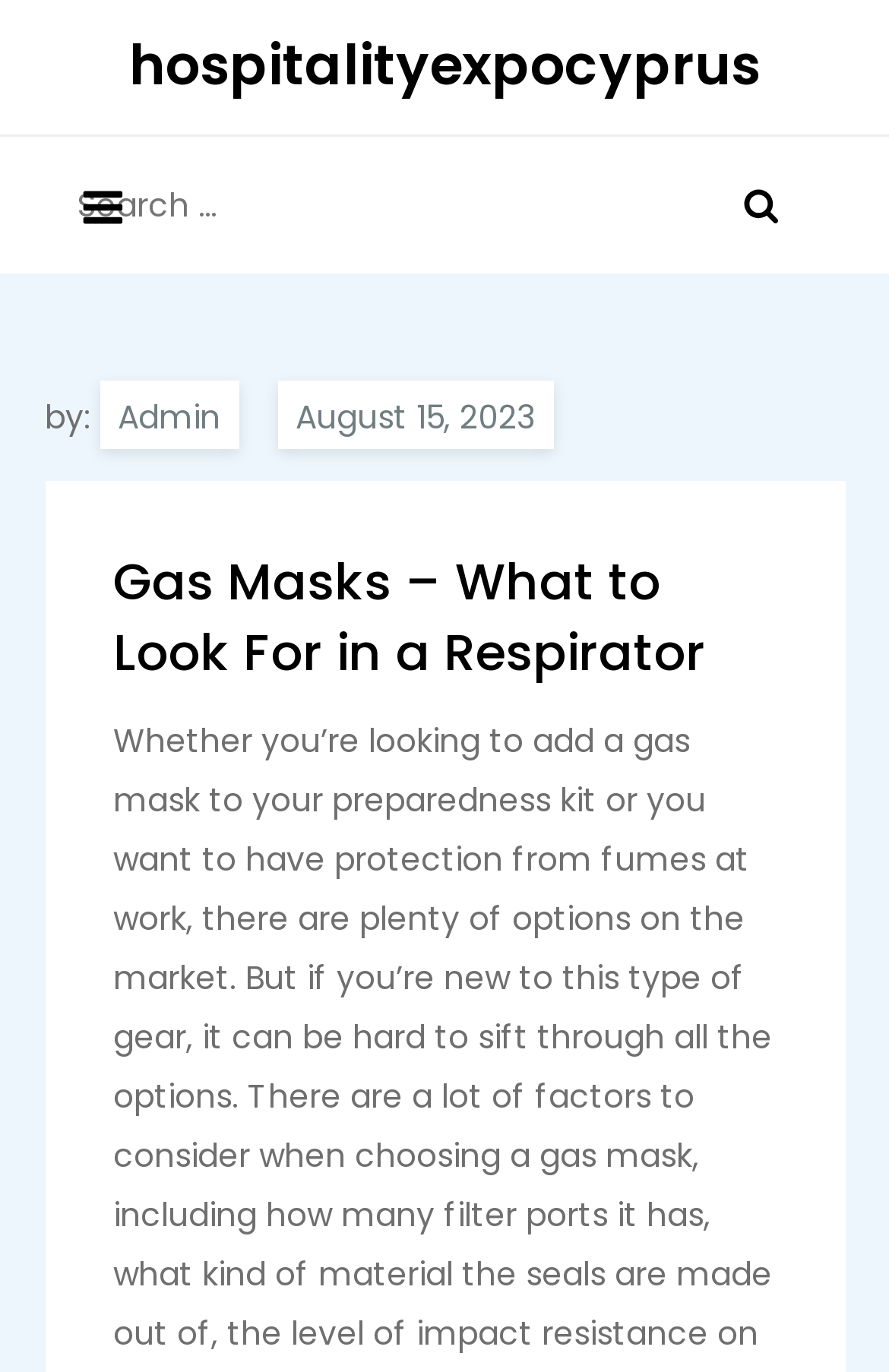Use a single word or phrase to answer the question: 
What is the function of the button with an image?

Search button